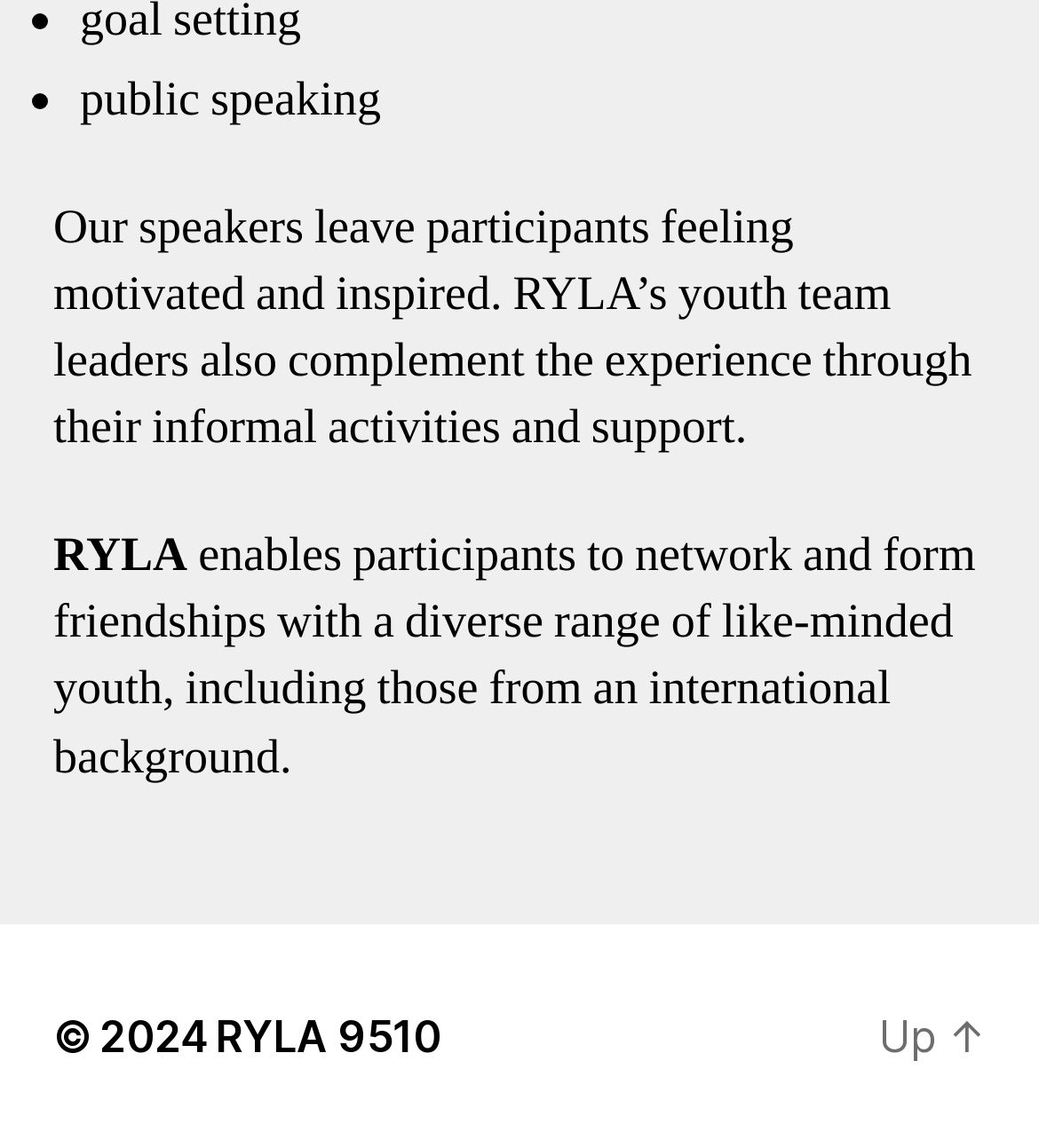What is the copyright year of the website?
Look at the image and provide a detailed response to the question.

The copyright year of the website is mentioned as '© 2024' at the bottom of the webpage.